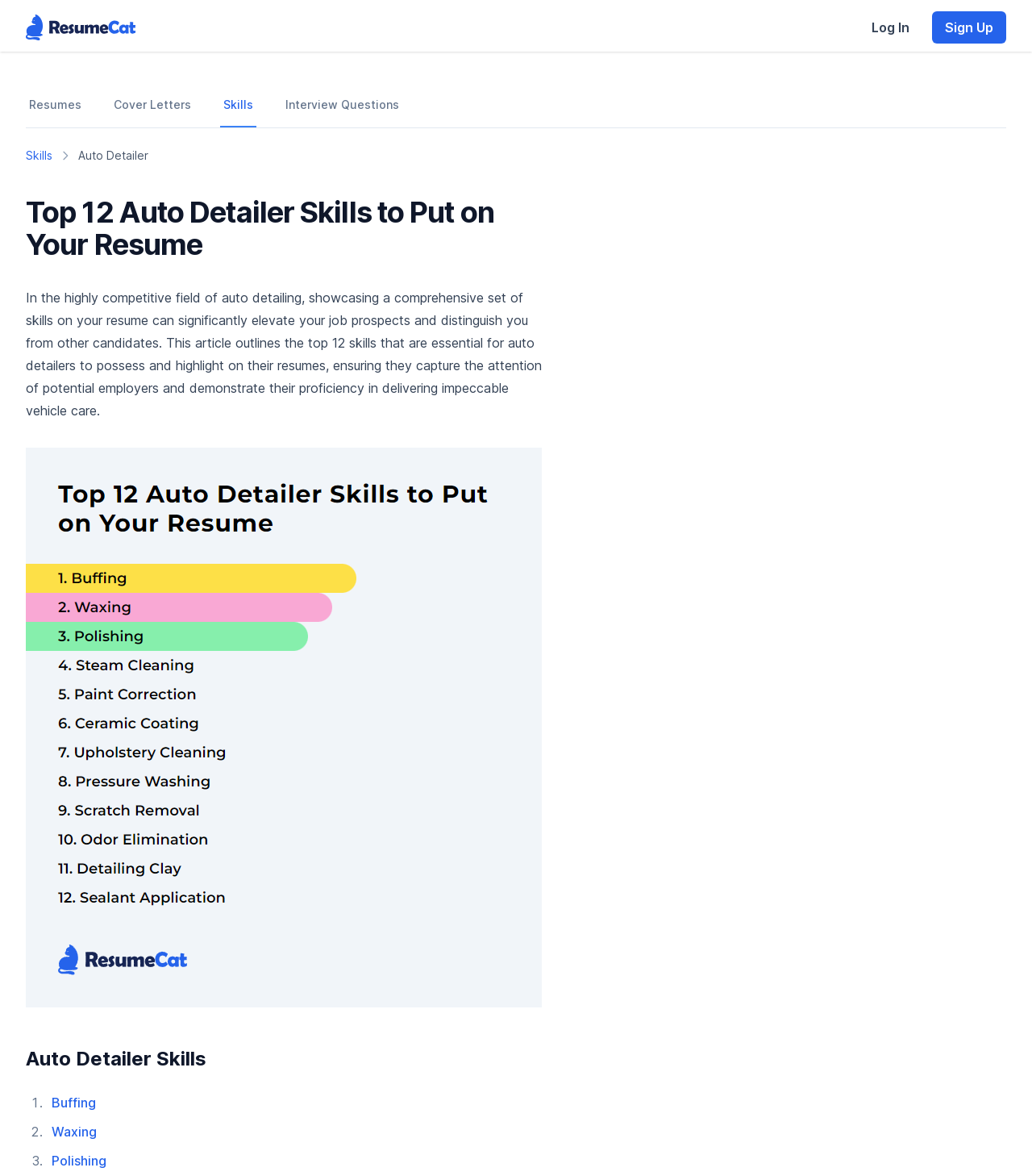What type of field is auto detailing?
Use the information from the image to give a detailed answer to the question.

According to the webpage, auto detailing is a highly competitive field, which is why showcasing a comprehensive set of skills on a resume is important.